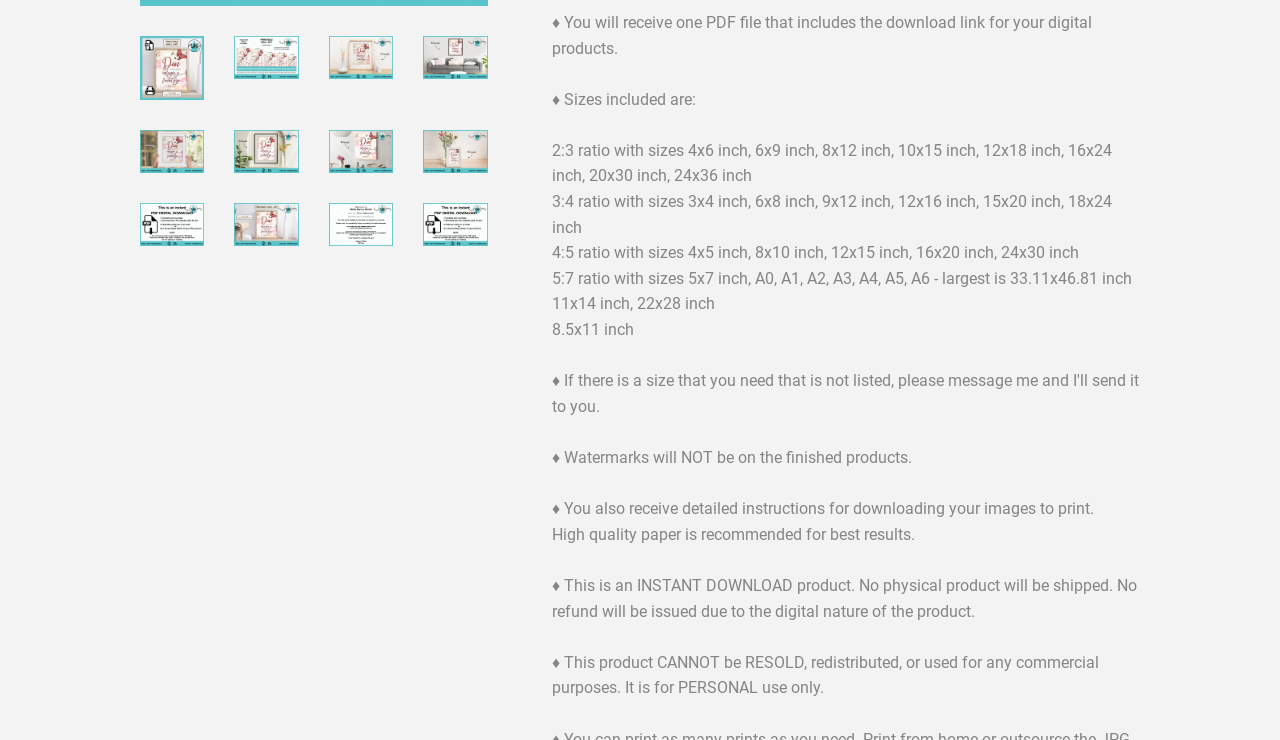Extract the bounding box for the UI element that matches this description: "Kayaking".

[0.577, 0.026, 0.765, 0.089]